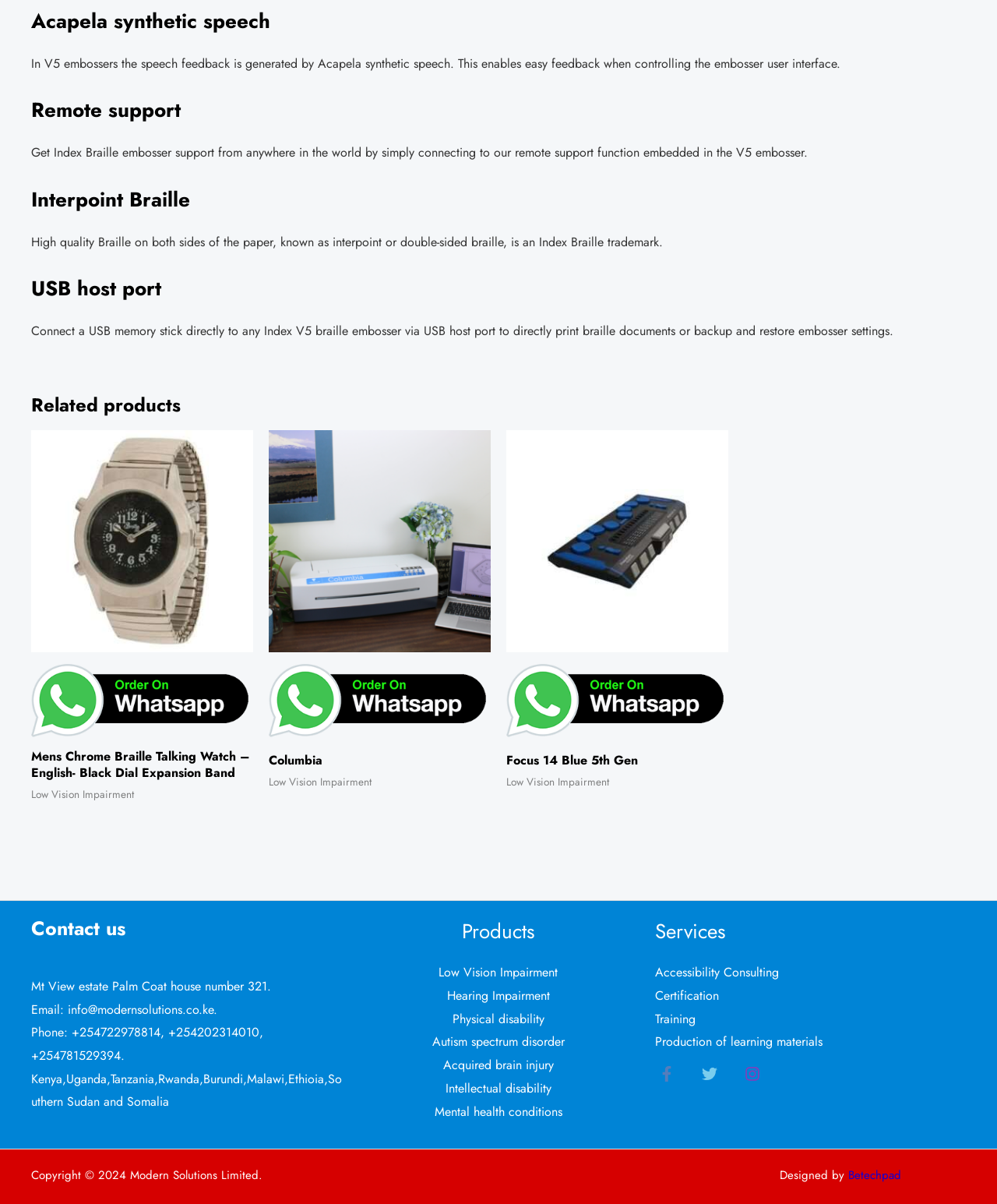Please answer the following question as detailed as possible based on the image: 
What is the main feature of Index Braille embosser?

Based on the webpage, I found a heading 'Interpoint Braille' which is a feature of Index Braille embosser. It is described as 'High quality Braille on both sides of the paper, known as interpoint or double-sided braille, is an Index Braille trademark.'